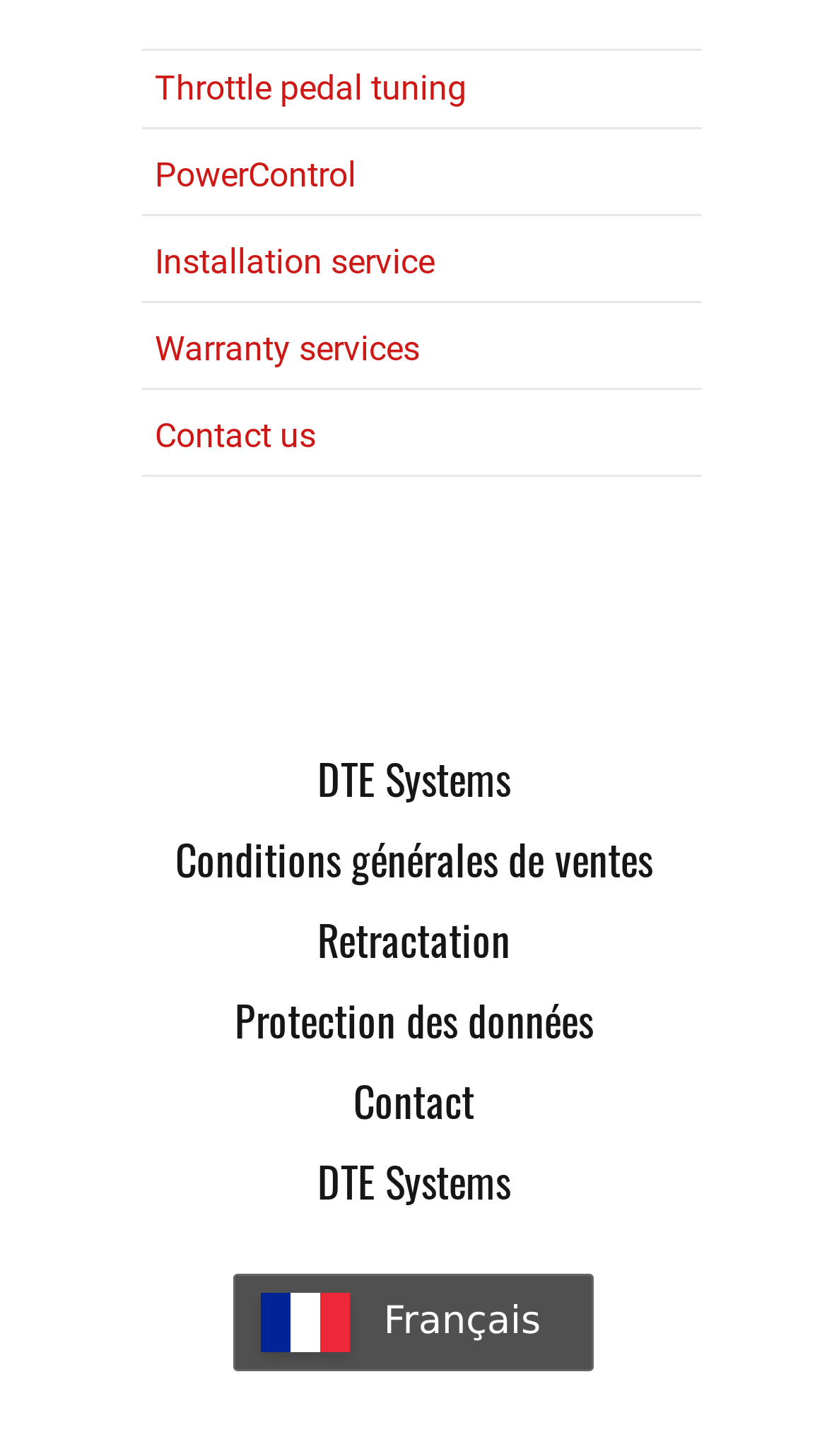Locate the bounding box coordinates of the element to click to perform the following action: 'Click on Throttle pedal tuning'. The coordinates should be given as four float values between 0 and 1, in the form of [left, top, right, bottom].

[0.172, 0.034, 0.849, 0.087]